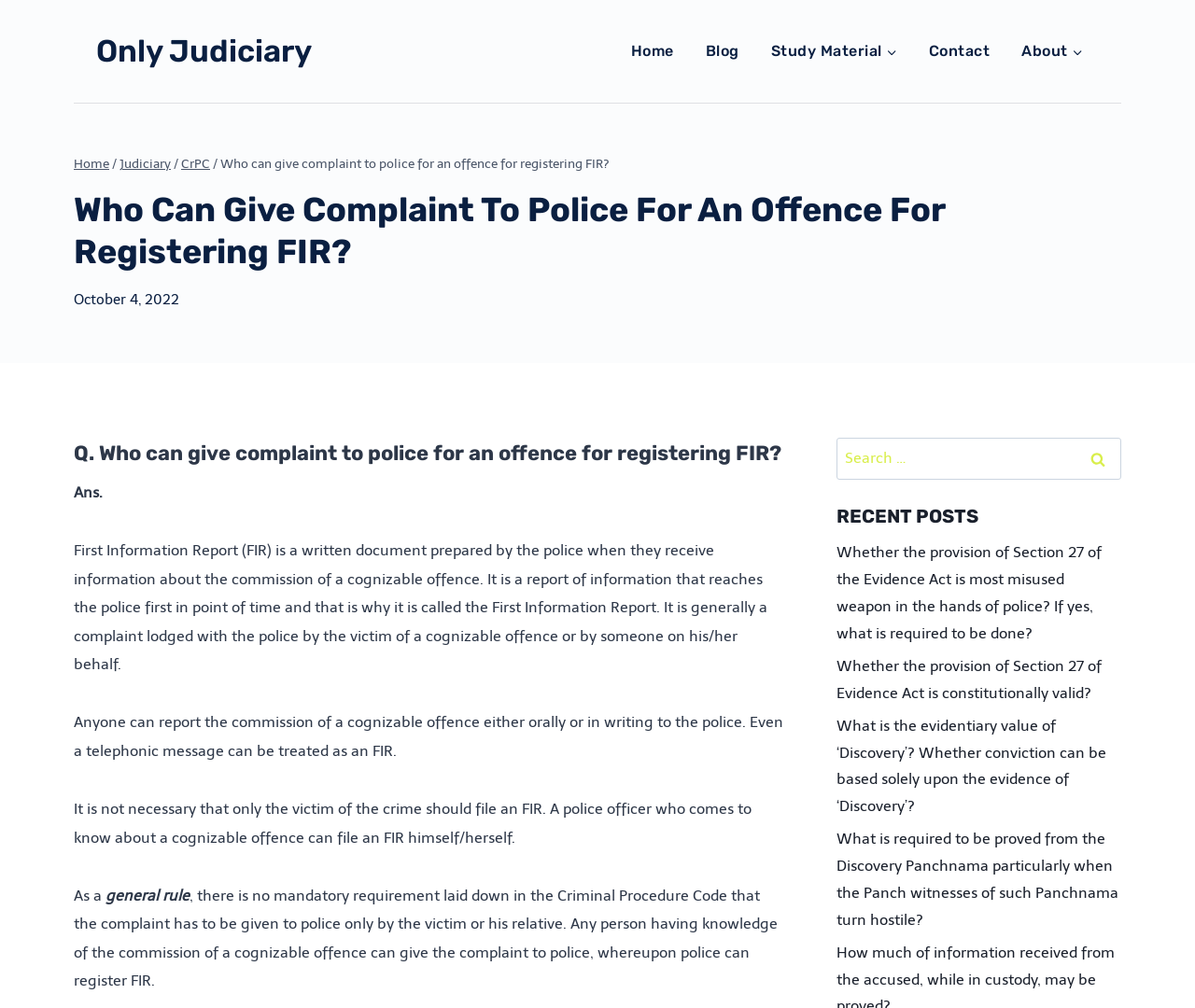By analyzing the image, answer the following question with a detailed response: What is the section of the webpage that lists recent posts?

The section of the webpage that lists recent posts is obtained from the heading element with the text 'RECENT POSTS' which is located at the bottom of the webpage.